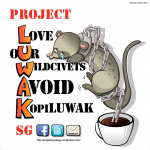What is the condition of the cartoon civet in the image?
Your answer should be a single word or phrase derived from the screenshot.

Visibly distressed and chained